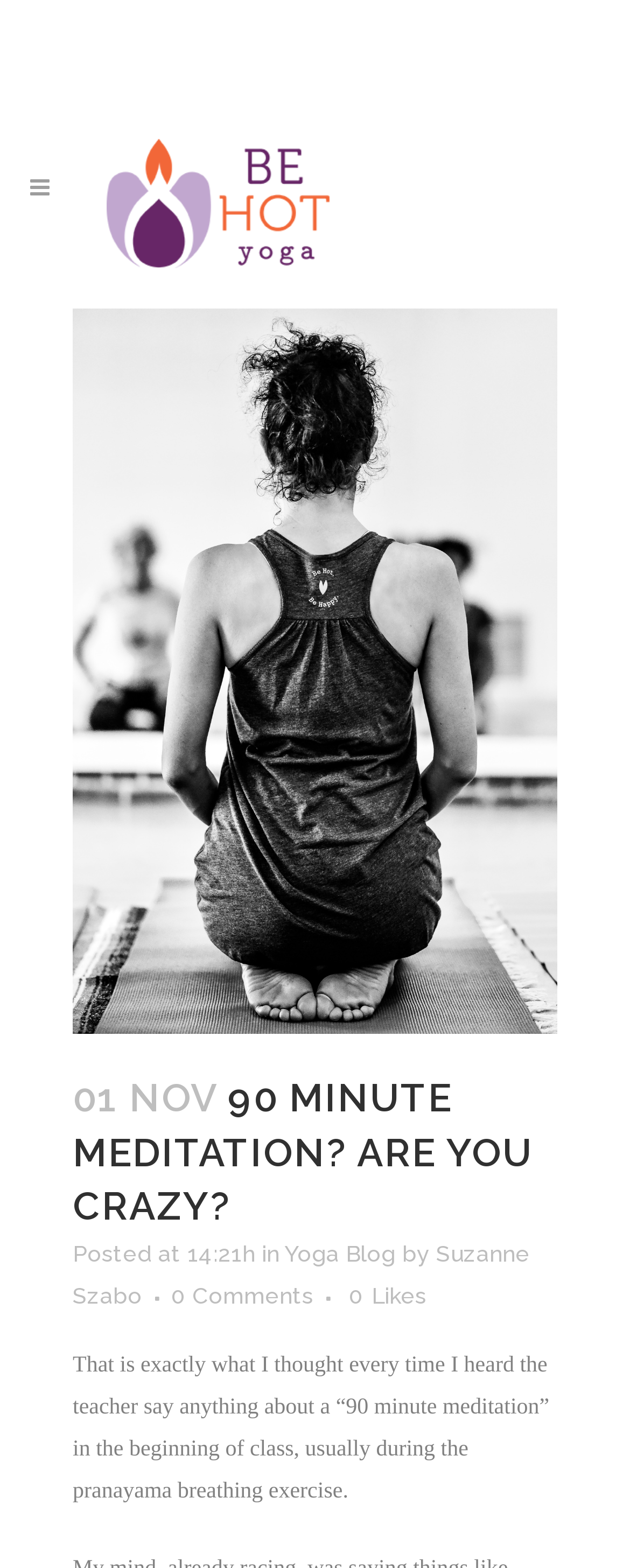What is the time when the blog post was posted?
Craft a detailed and extensive response to the question.

I found the time when the blog post was posted by looking at the static text element with the text 'Posted at 14:21h' which is located below the heading element and above the author's name.